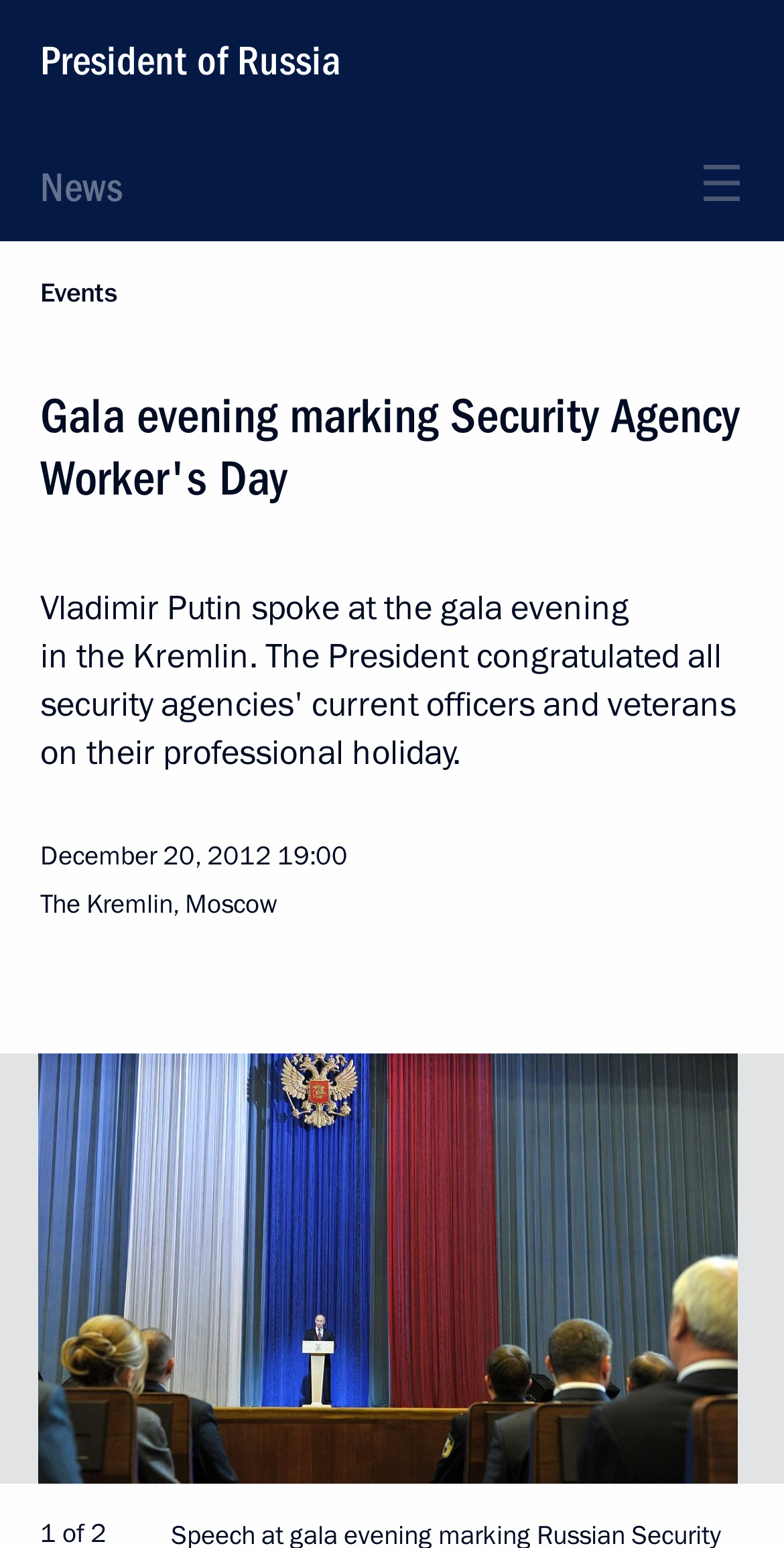Extract the main heading text from the webpage.

Gala evening marking Security Agency Worker's Day